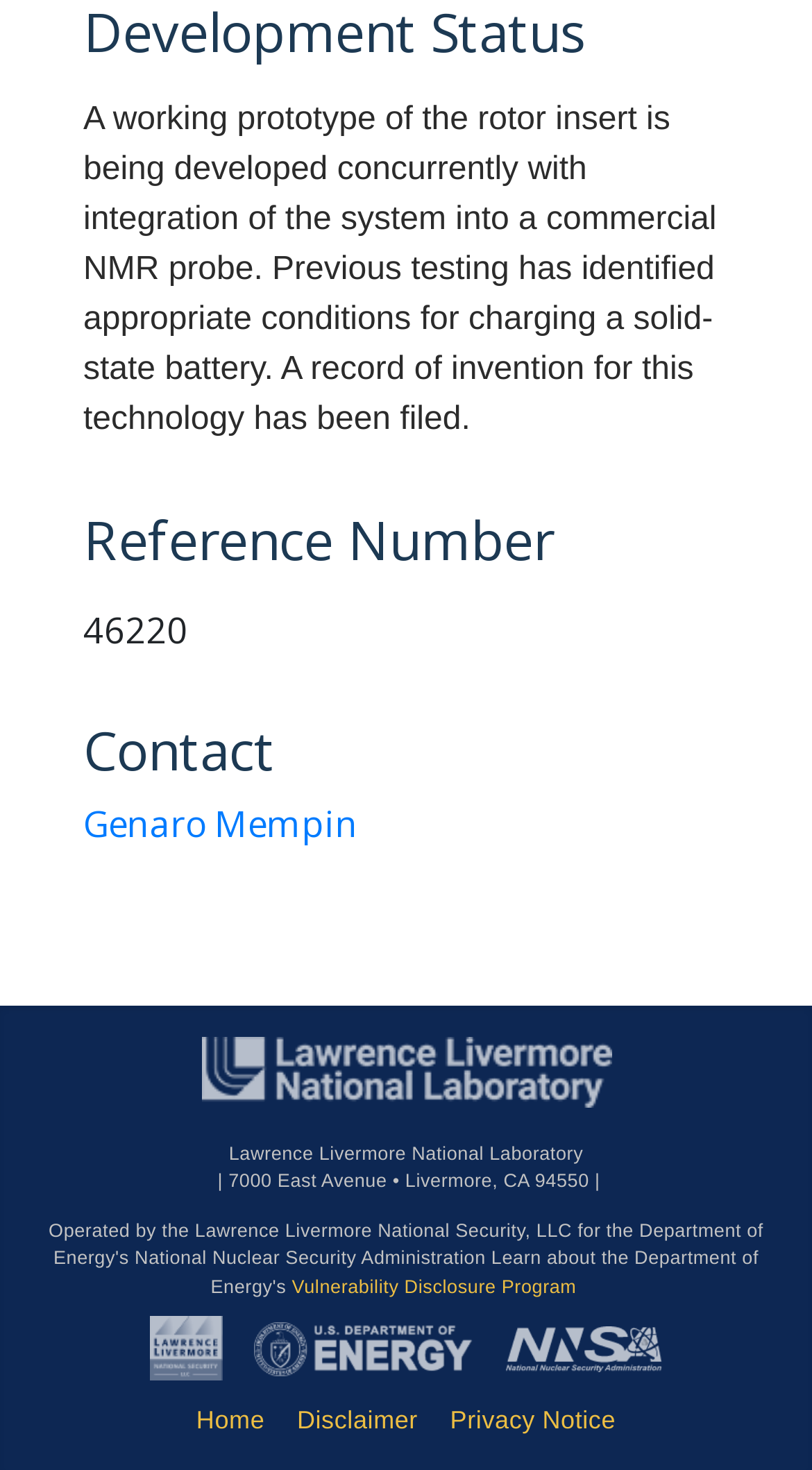What is the address of Lawrence Livermore National Laboratory?
Examine the image and give a concise answer in one word or a short phrase.

7000 East Avenue • Livermore, CA 94550